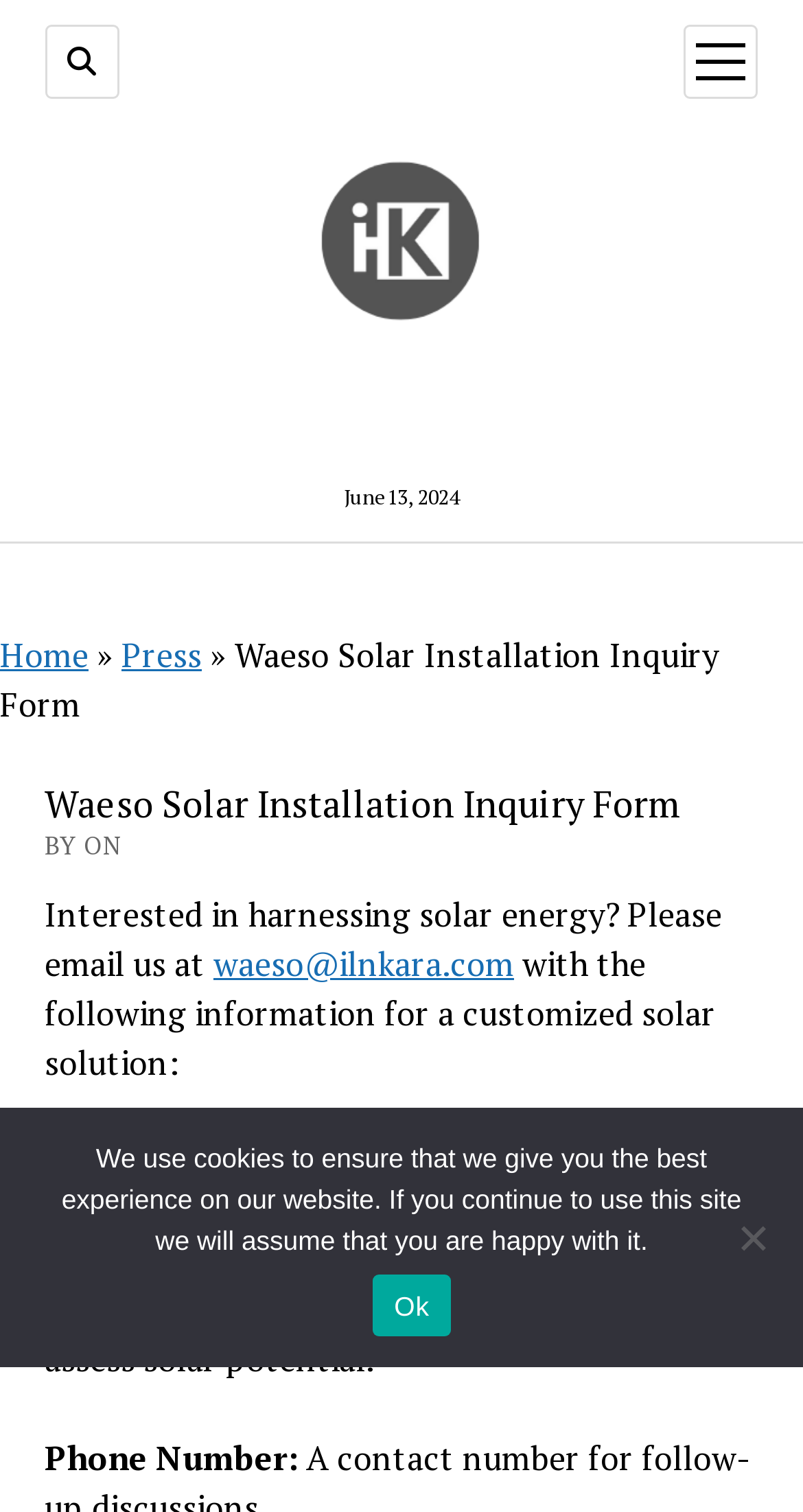Identify and provide the main heading of the webpage.

Waeso Solar Installation Inquiry Form